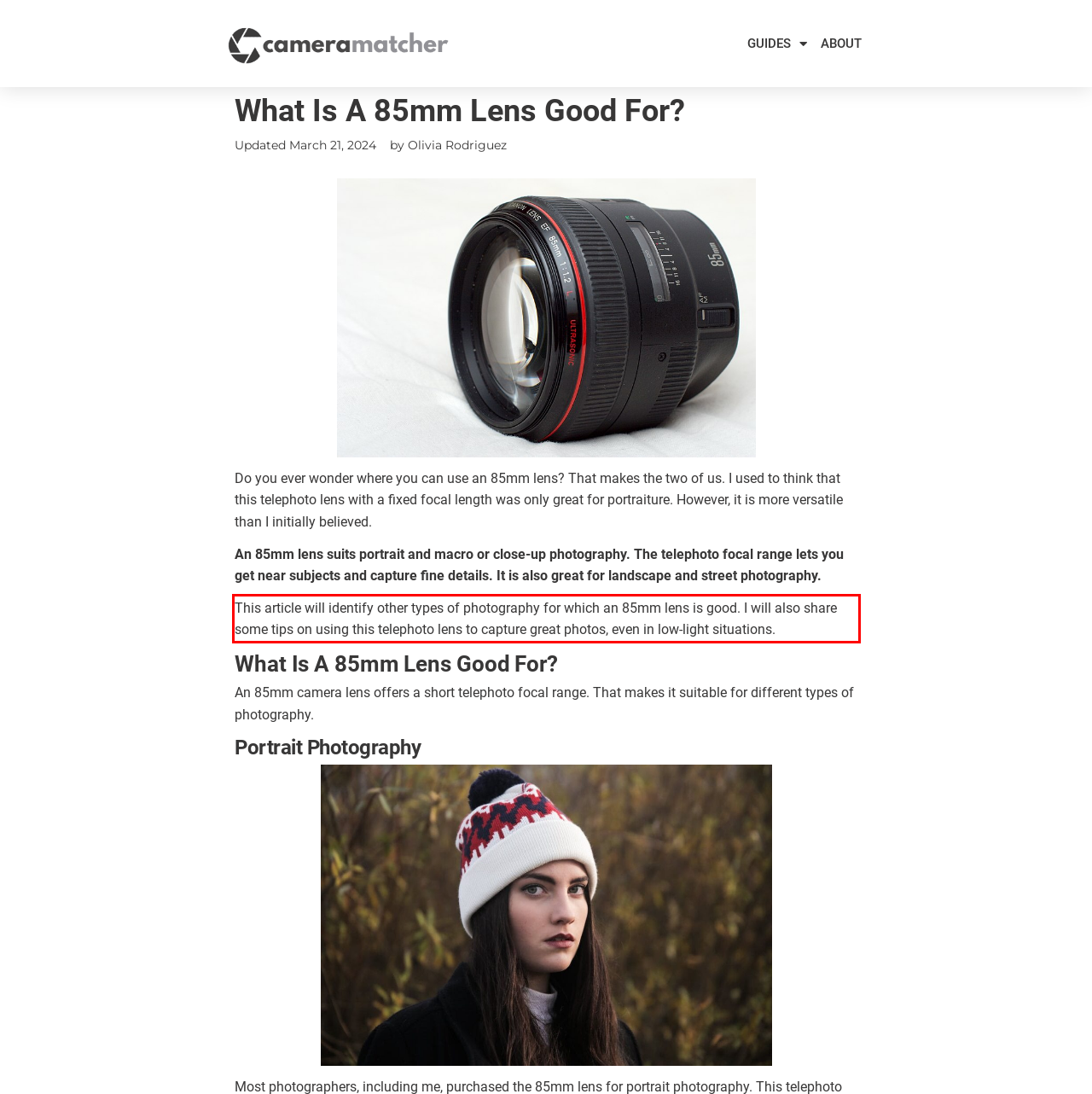Using the provided webpage screenshot, identify and read the text within the red rectangle bounding box.

This article will identify other types of photography for which an 85mm lens is good. I will also share some tips on using this telephoto lens to capture great photos, even in low-light situations.